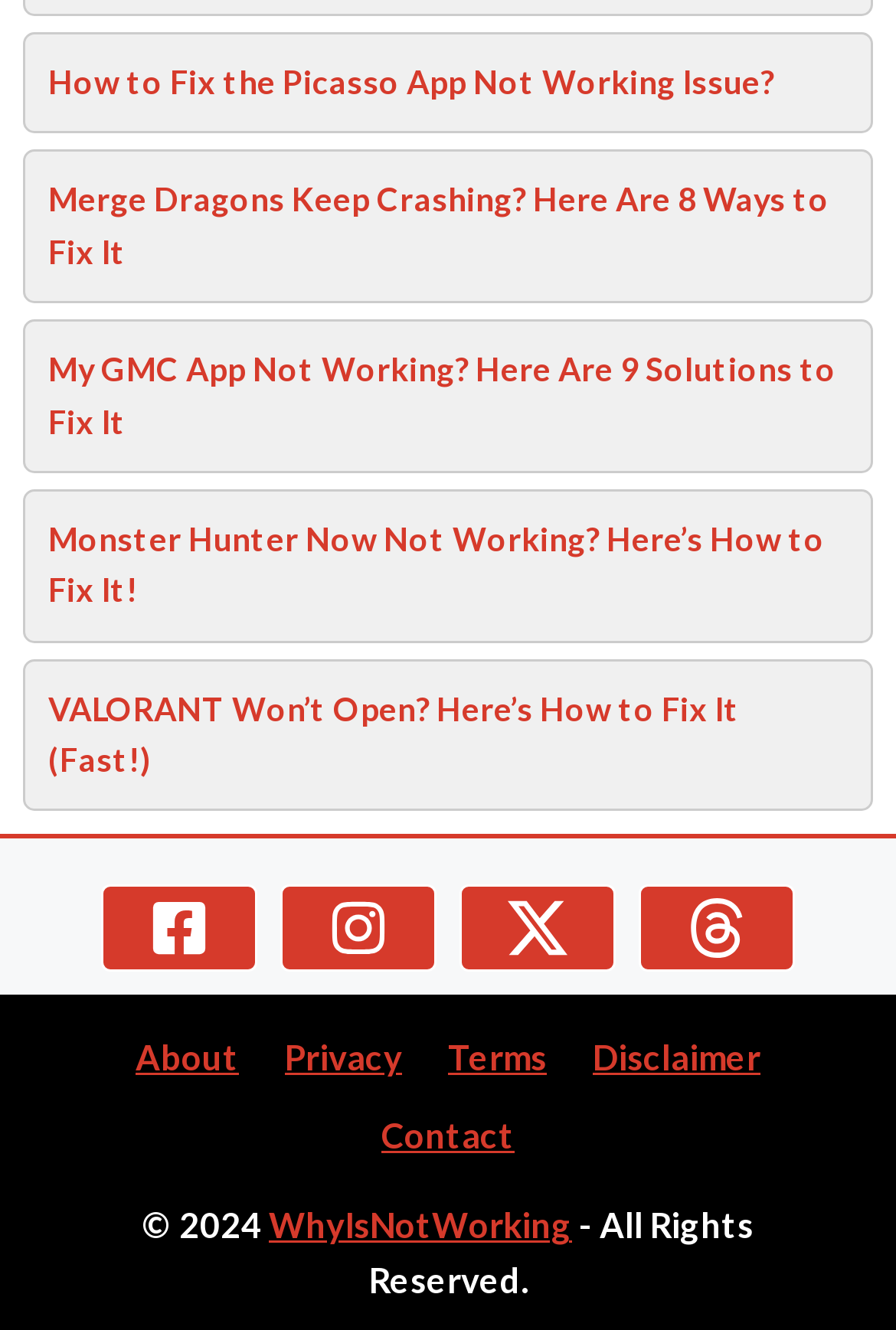What is the year mentioned in the copyright text?
Carefully examine the image and provide a detailed answer to the question.

The copyright text at the bottom of the webpage reads '© 2024' which indicates that the year mentioned is 2024.